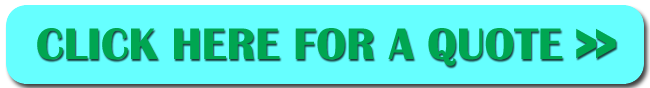What is the purpose of the button?
Refer to the image and provide a one-word or short phrase answer.

To get a quote